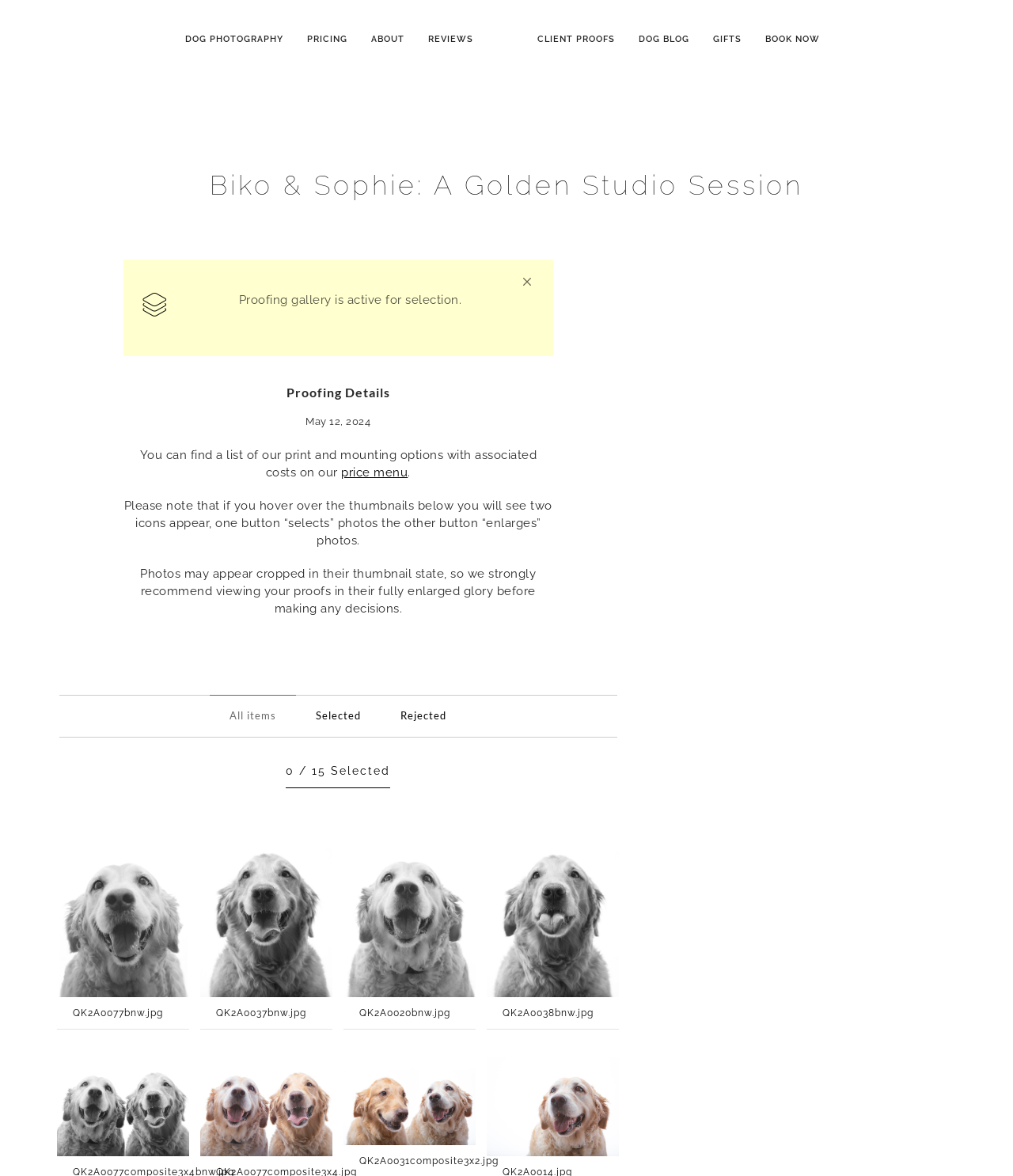Explain the webpage's design and content in an elaborate manner.

This webpage is about a pet photography studio, specifically showcasing a golden studio session with two dogs, Biko and Sophie. At the top, there are several links to different sections of the website, including "DOG PHOTOGRAPHY", "PRICING", "ABOUT", "REVIEWS", "CLIENT PROOFS", "DOG BLOG", "GIFTS", and "BOOK NOW". A logo is also present at the top right corner.

Below the navigation links, there is a heading that reads "Biko & Sophie: A Golden Studio Session". Underneath, there is a proofing gallery with details about the session, including the date "May 12, 2024". A paragraph of text explains that the user can find a list of print and mounting options with associated costs on the price menu. It also provides instructions on how to interact with the thumbnails below.

The main content of the page is a grid of thumbnails, each with two icons that appear when hovered over - one for selecting photos and one for enlarging them. There are multiple rows of thumbnails, with each row containing several images. Above the thumbnails, there are links to filter the images by "All items", "Selected", and "Rejected". A counter at the top right corner of the thumbnail grid displays the number of selected items, currently at 0 out of 15.

Each thumbnail has a heading with the image filename, such as "QK2A0077bnw.jpg". There are also two links on each thumbnail, represented by icons, which allow the user to select or enlarge the image.